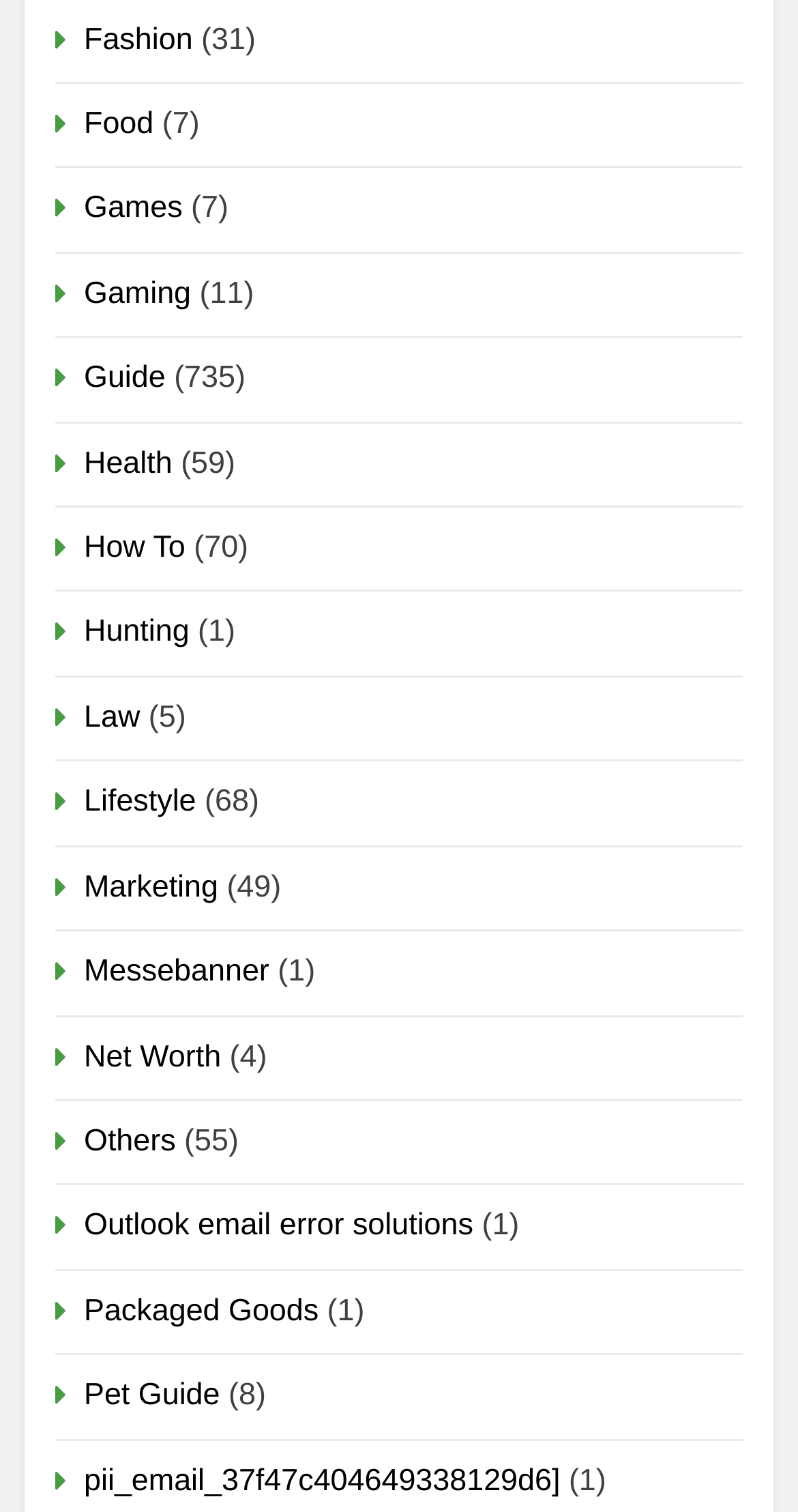Bounding box coordinates are to be given in the format (top-left x, top-left y, bottom-right x, bottom-right y). All values must be floating point numbers between 0 and 1. Provide the bounding box coordinate for the UI element described as: Net Worth

[0.105, 0.687, 0.277, 0.71]